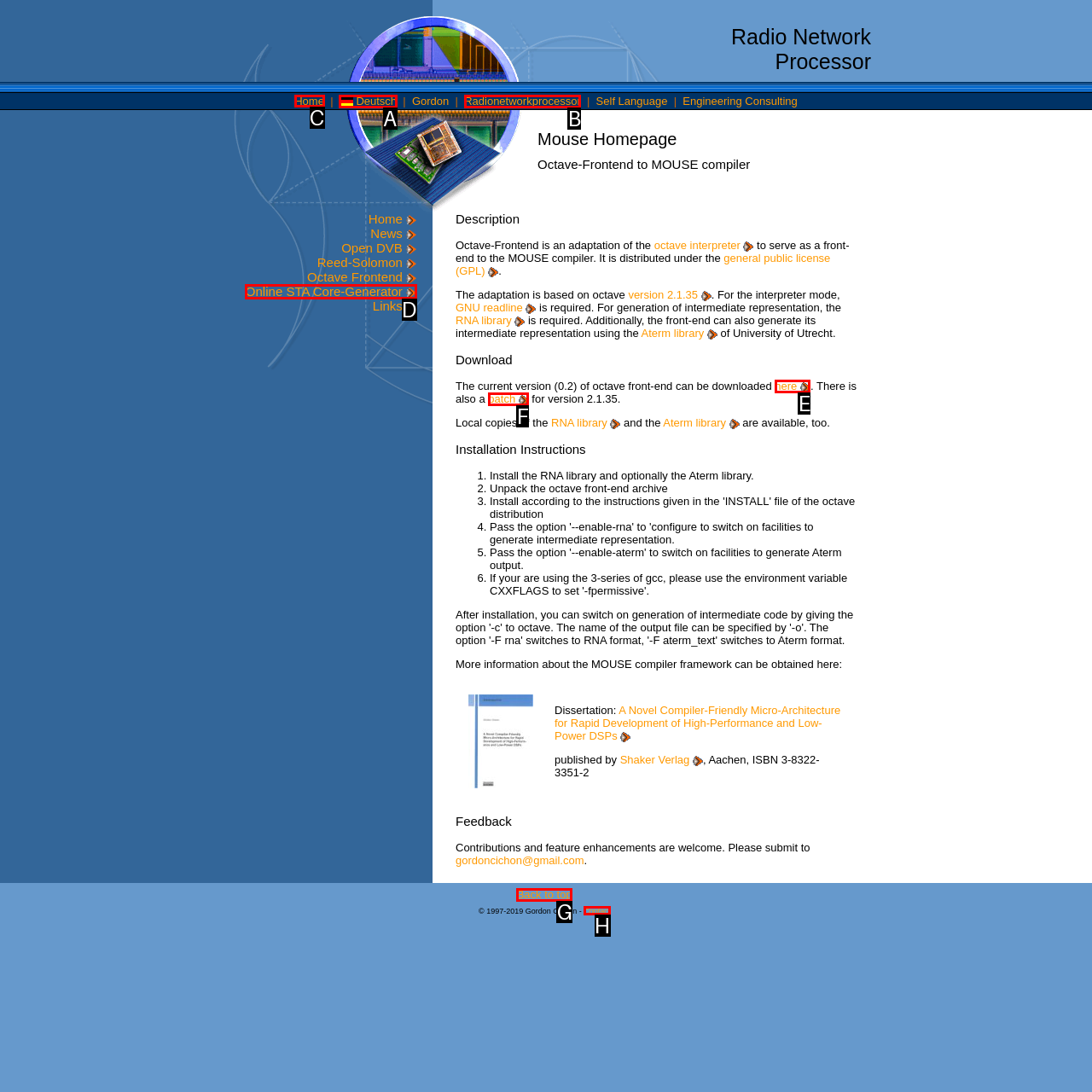Find the HTML element to click in order to complete this task: Click the Home link
Answer with the letter of the correct option.

C